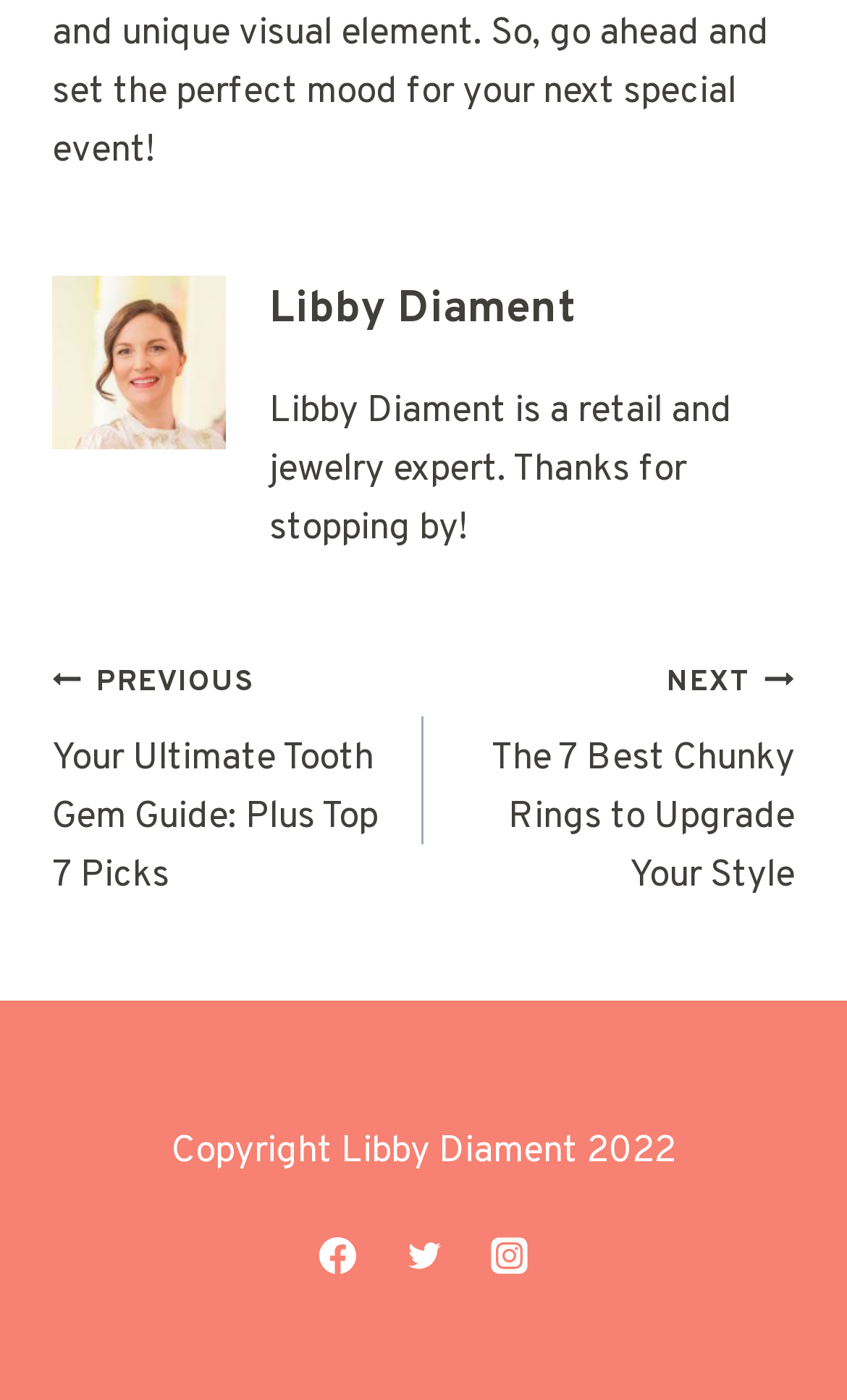Respond to the question below with a concise word or phrase:
What is the year of copyright?

2022